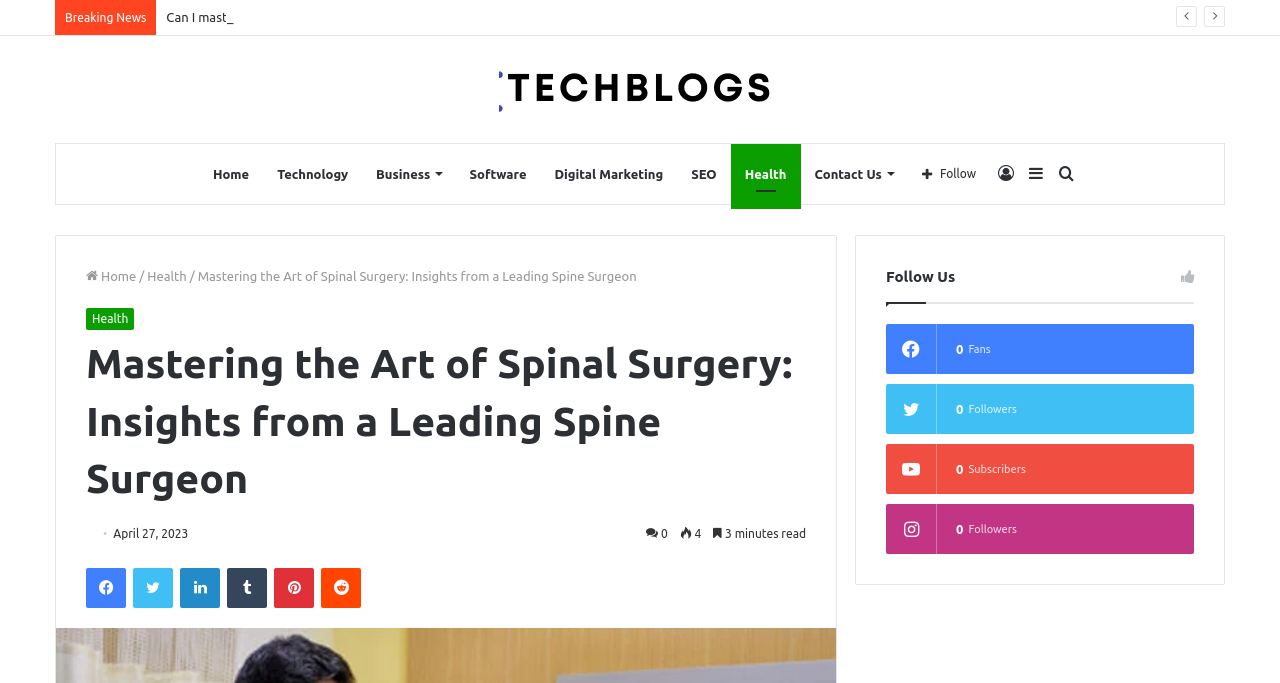Respond to the following question with a brief word or phrase:
How many minutes does it take to read this article?

3 minutes